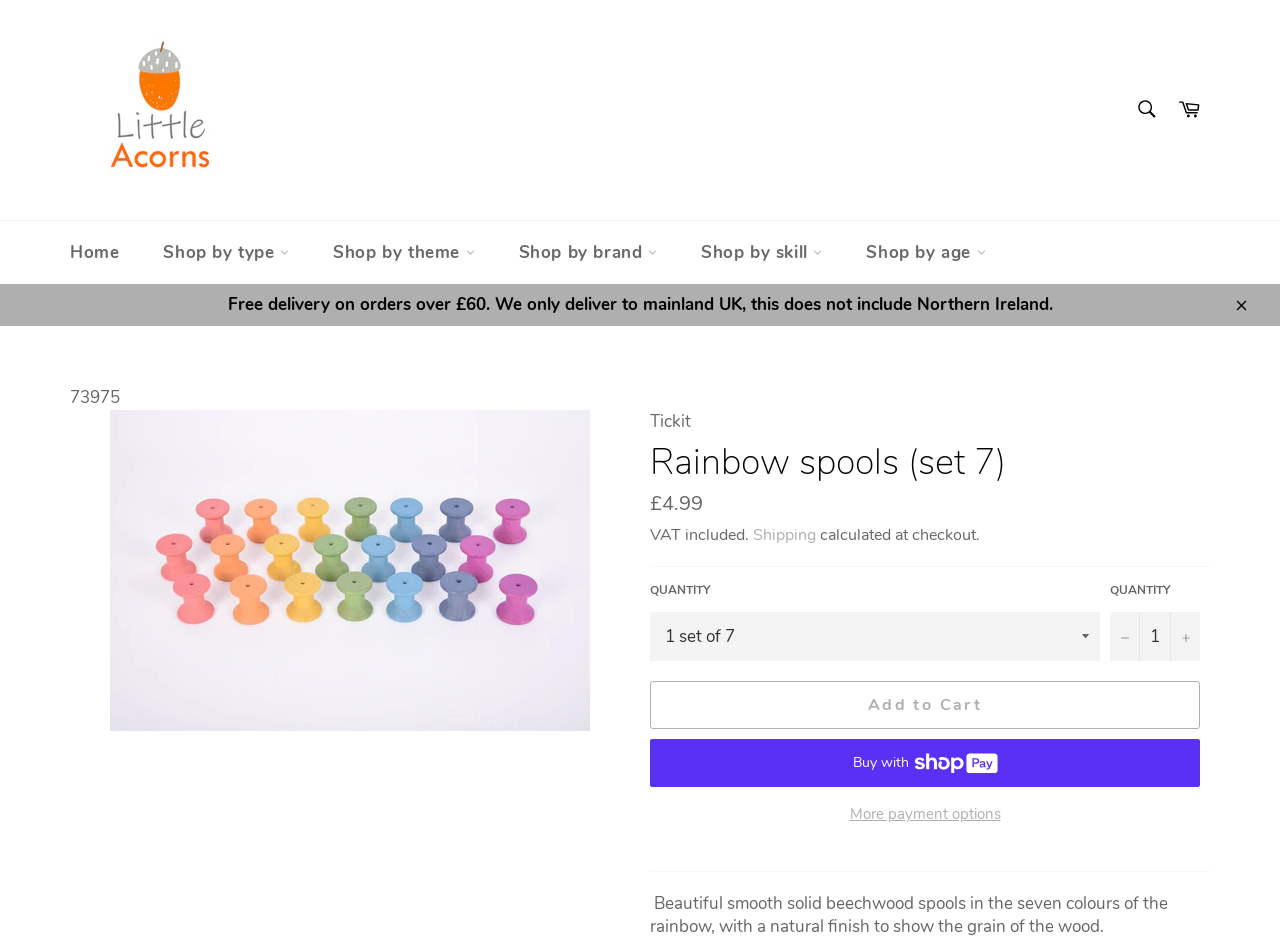Find the bounding box coordinates for the HTML element specified by: "Shop by age".

[0.661, 0.233, 0.786, 0.3]